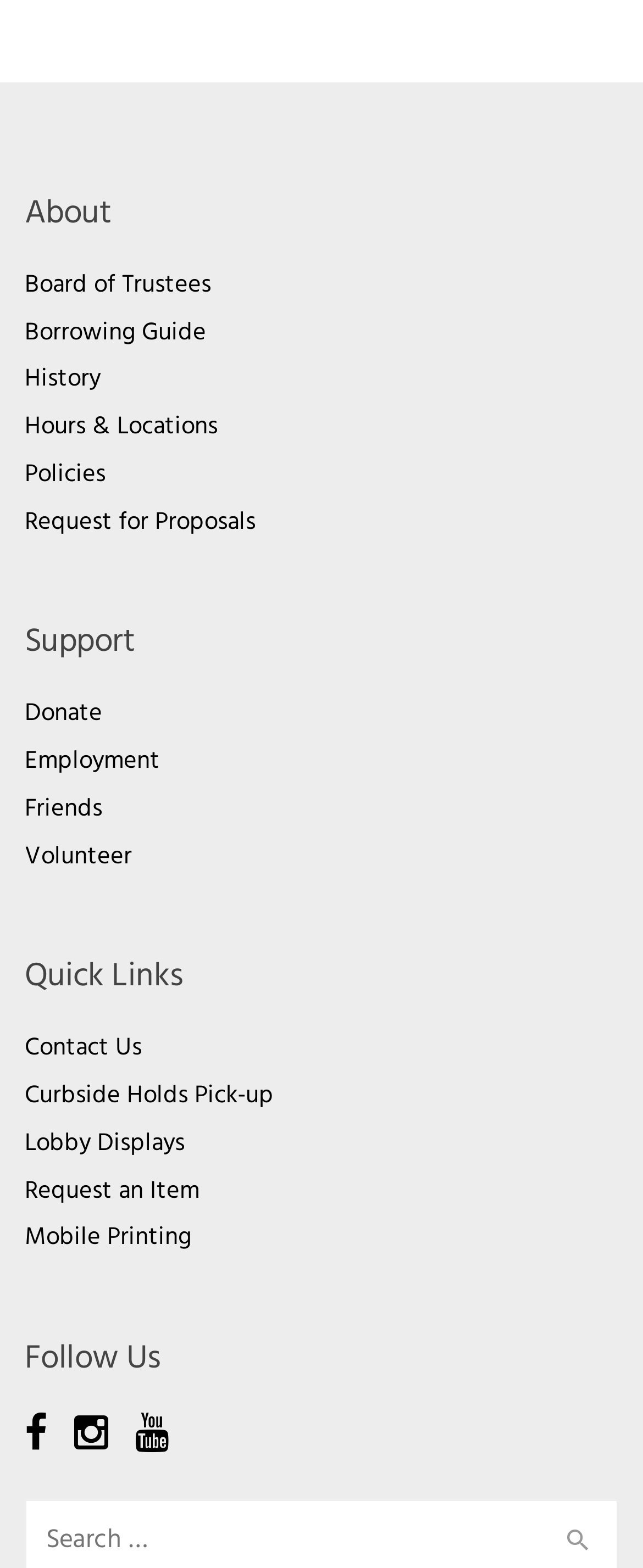Identify the bounding box for the UI element described as: "Lobby Displays". Ensure the coordinates are four float numbers between 0 and 1, formatted as [left, top, right, bottom].

[0.038, 0.717, 0.287, 0.742]